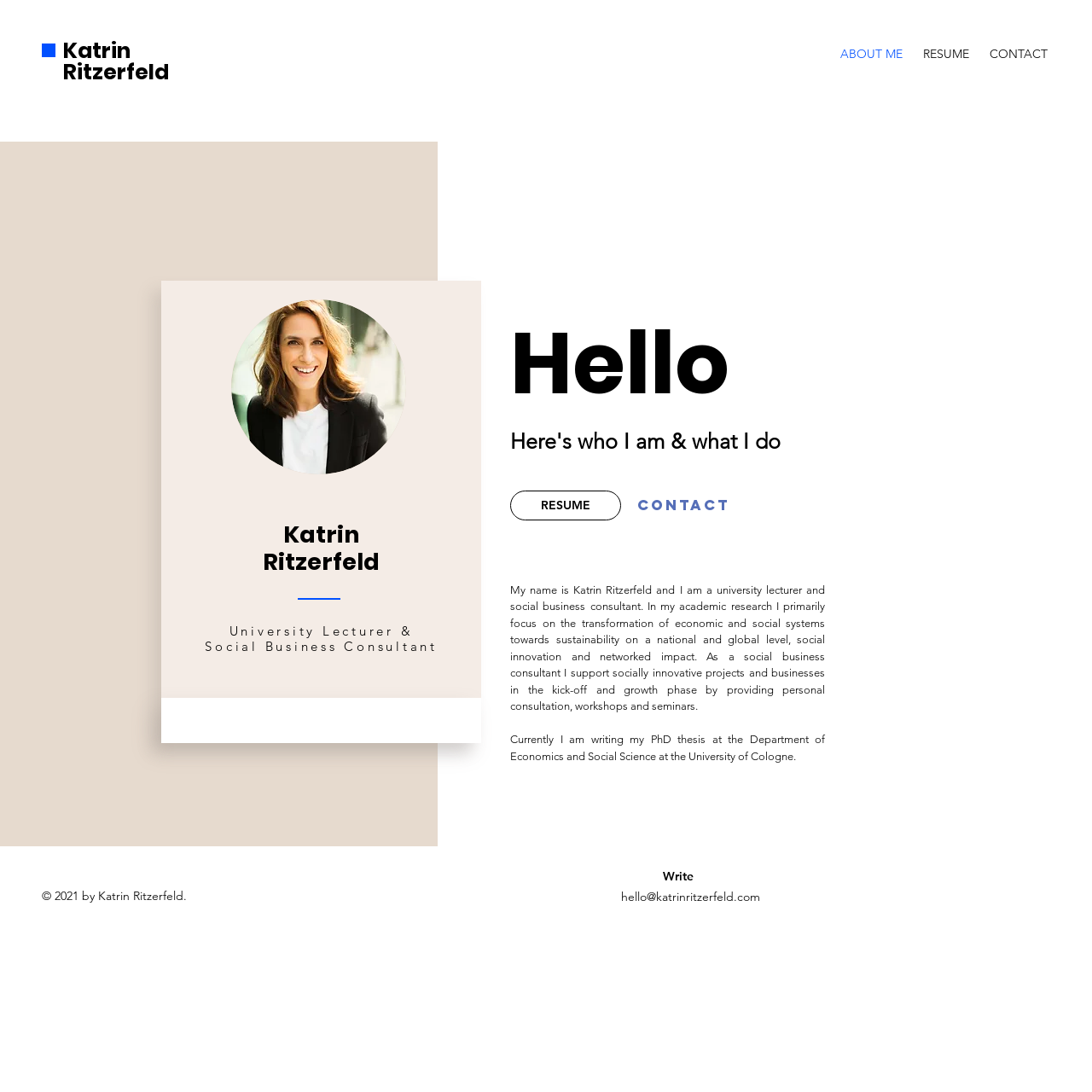Using the webpage screenshot, locate the HTML element that fits the following description and provide its bounding box: "RESUME".

[0.836, 0.029, 0.897, 0.056]